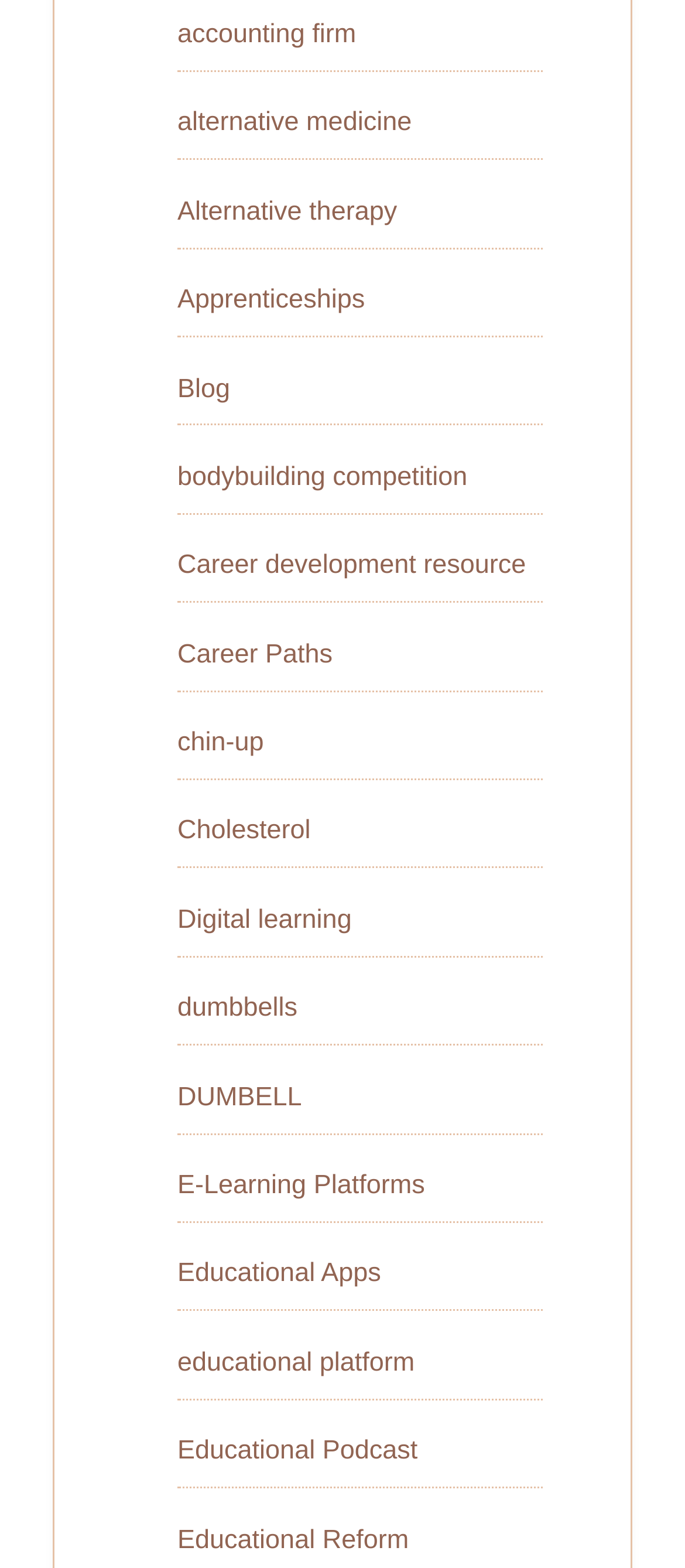Please reply with a single word or brief phrase to the question: 
How many links are there on the webpage?

20